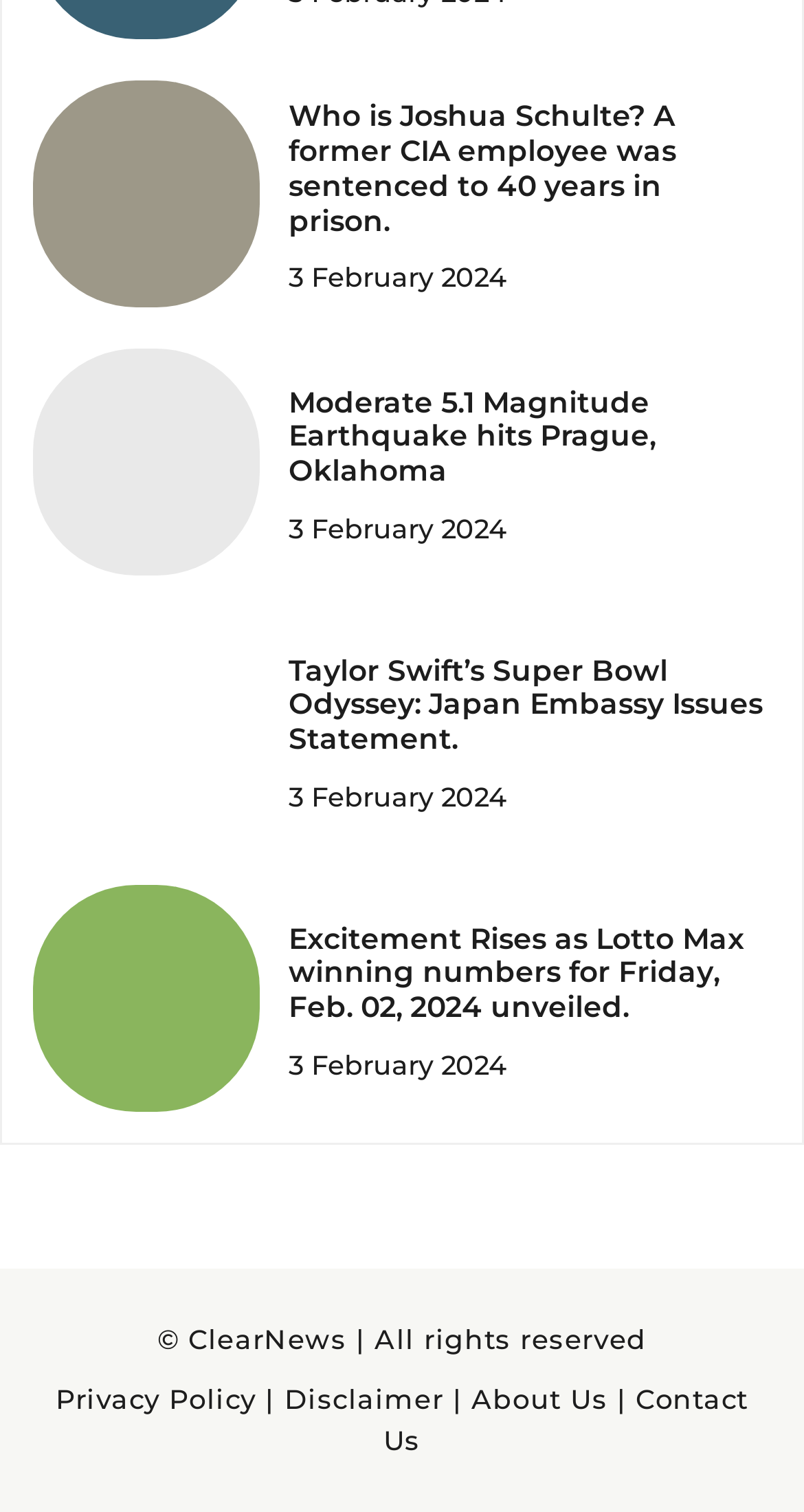Can you determine the bounding box coordinates of the area that needs to be clicked to fulfill the following instruction: "Learn about Taylor Swift's Super Bowl"?

[0.041, 0.468, 0.323, 0.494]